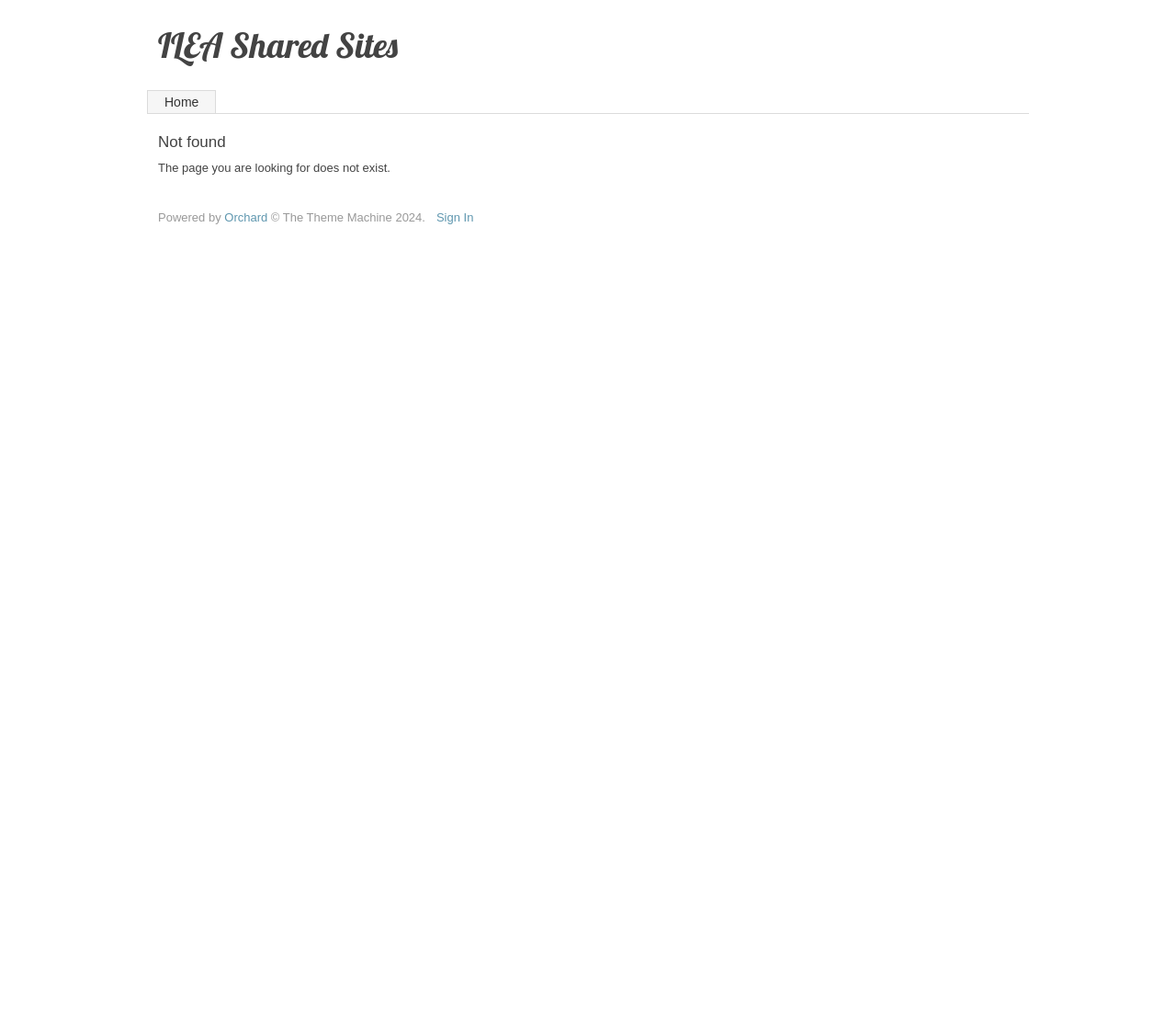Create a detailed summary of all the visual and textual information on the webpage.

The webpage displays the title "ILEA Shared Sites" at the top, which is also a clickable link. Below the title, there is a horizontal navigation menu with a single item, "Home", which is a link. 

The main content of the page is a heading that reads "Not found", indicating that the page the user is looking for does not exist. Below this heading, there is a paragraph of text that explains the situation, stating "The page you are looking for does not exist."

At the bottom of the page, there is a footer section that contains three pieces of information. On the left, it says "Powered by" followed by a link to "Orchard". In the middle, there is a copyright notice that reads "© The Theme Machine 2024." On the right, there is a link to "Sign In".